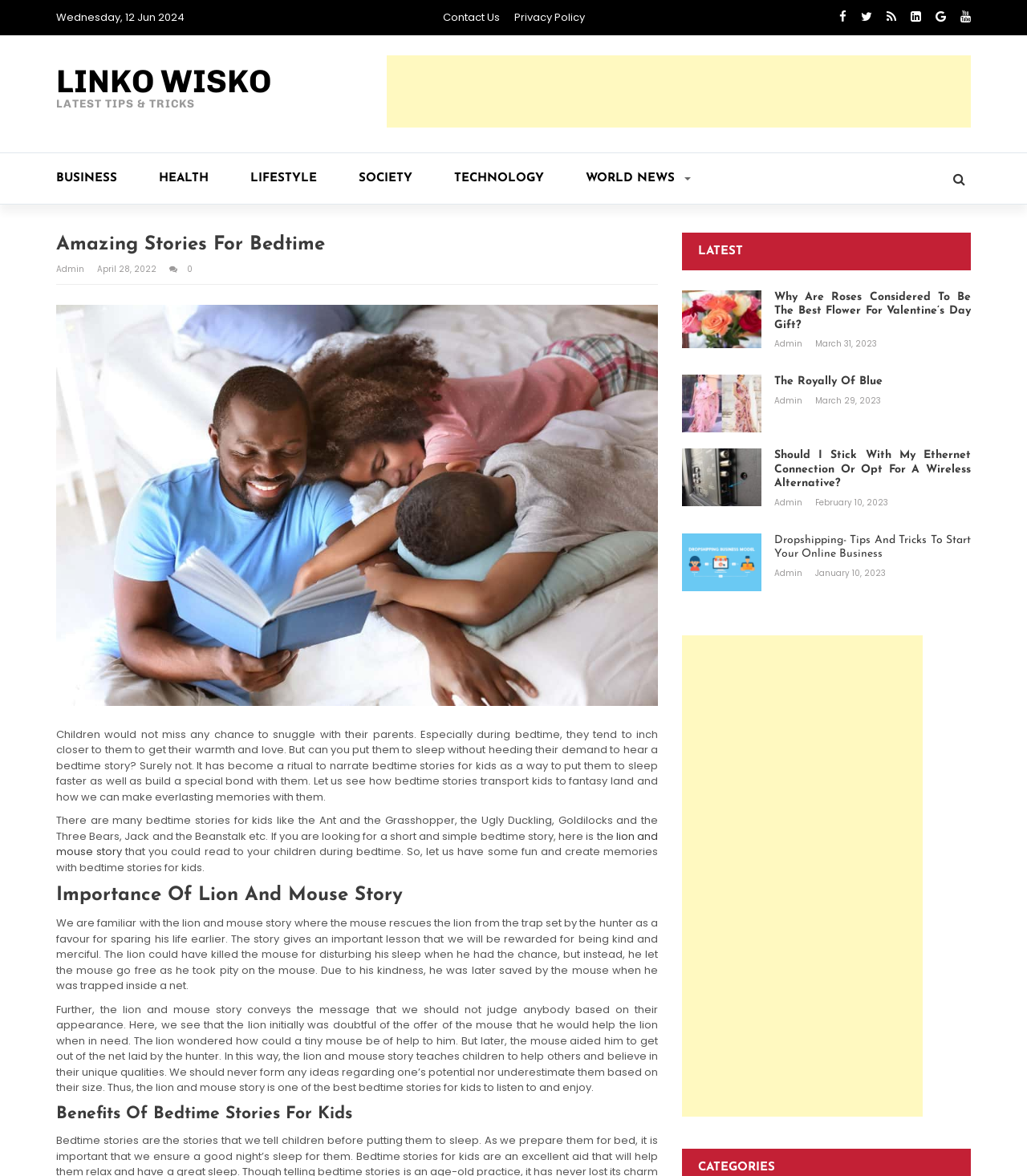What is the category of the article 'Why Are Roses Considered To Be The Best Flower For Valentine’s Day Gift?'?
We need a detailed and exhaustive answer to the question. Please elaborate.

The article 'Why Are Roses Considered To Be The Best Flower For Valentine’s Day Gift?' is categorized under LIFESTYLE, as it discusses the significance of roses as a Valentine's Day gift and is not related to business, health, technology, or society.